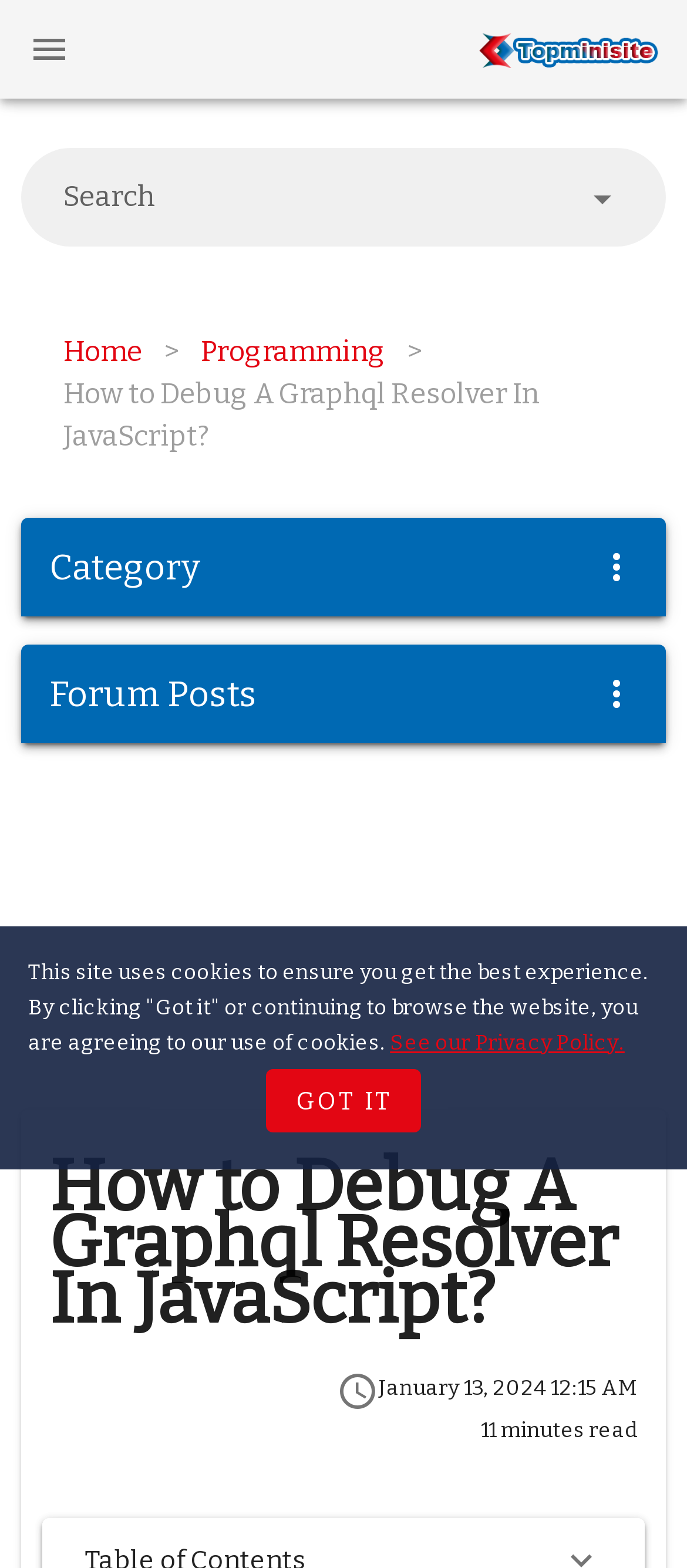Please determine the main heading text of this webpage.

How to Debug A Graphql Resolver In JavaScript?